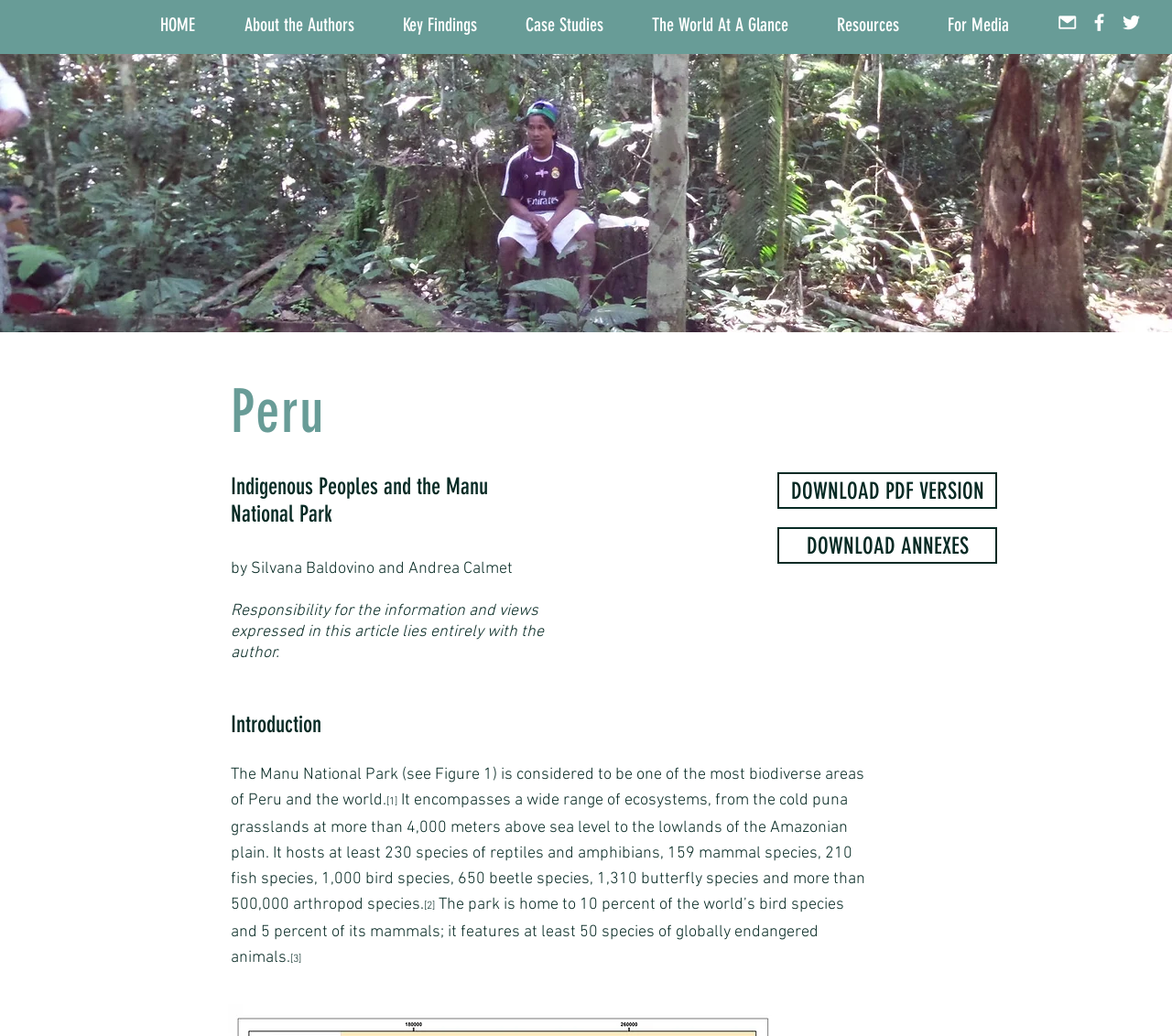Provide the bounding box coordinates of the UI element that matches the description: "aria-label="Follow us on Facebook"".

[0.928, 0.011, 0.948, 0.033]